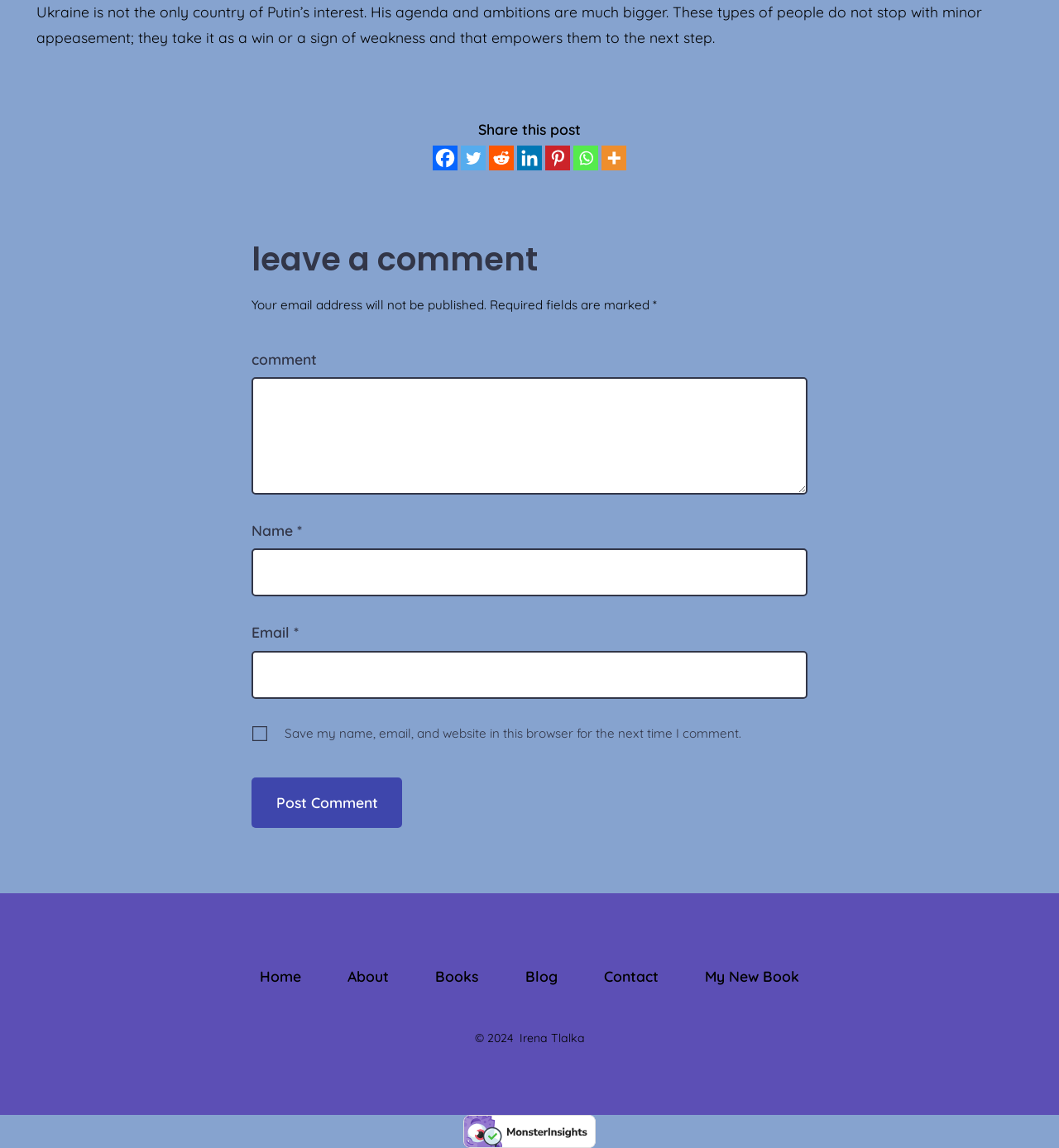What is the purpose of the buttons at the top?
Based on the screenshot, provide your answer in one word or phrase.

Share post